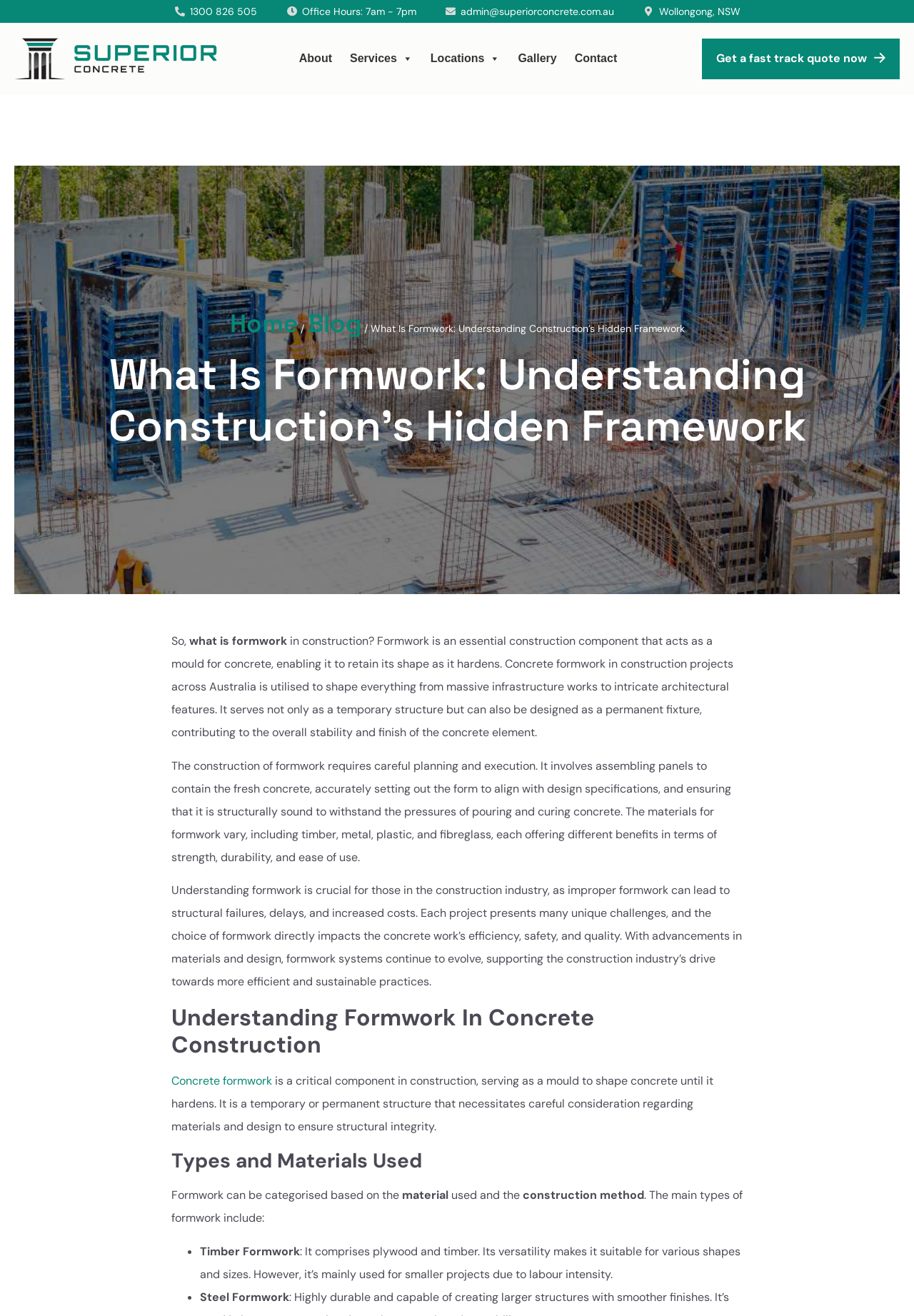Respond to the question below with a single word or phrase: What is the importance of understanding formwork in construction?

To prevent structural failures